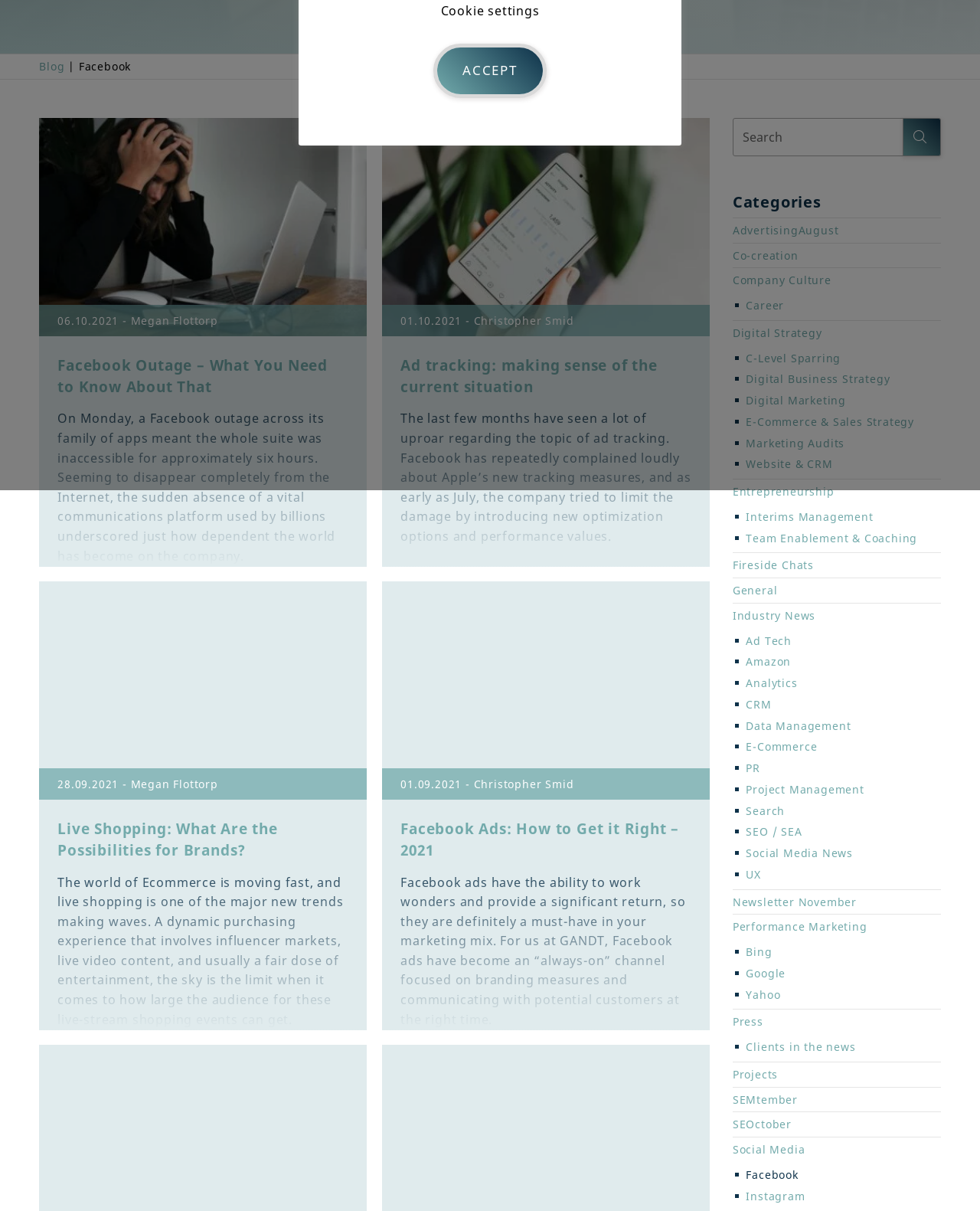Extract the bounding box coordinates for the UI element described by the text: "C-Level Sparring". The coordinates should be in the form of [left, top, right, bottom] with values between 0 and 1.

[0.761, 0.289, 0.858, 0.301]